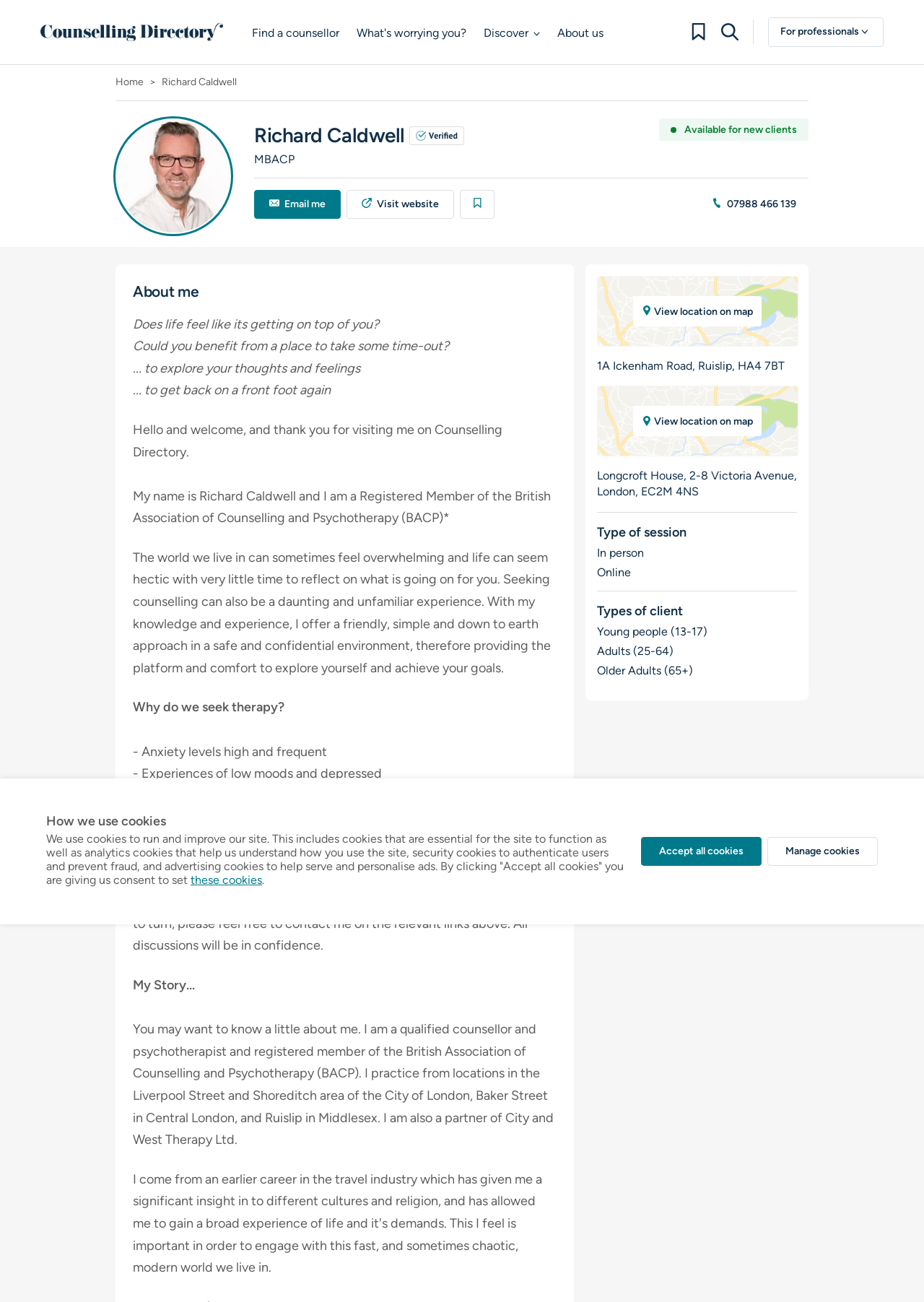Could you locate the bounding box coordinates for the section that should be clicked to accomplish this task: "Search for something".

None